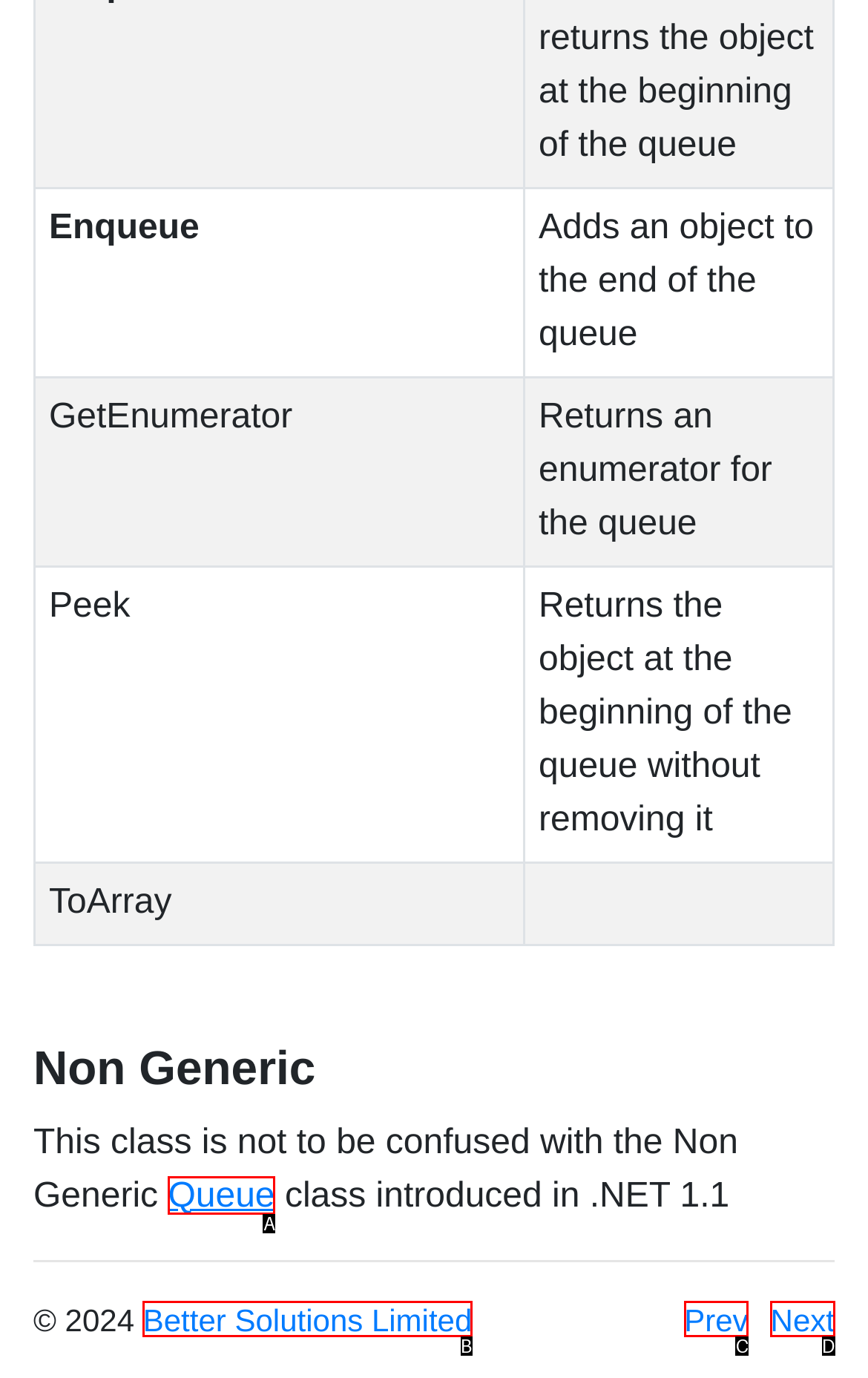Determine the option that aligns with this description: Better Solutions Limited
Reply with the option's letter directly.

B